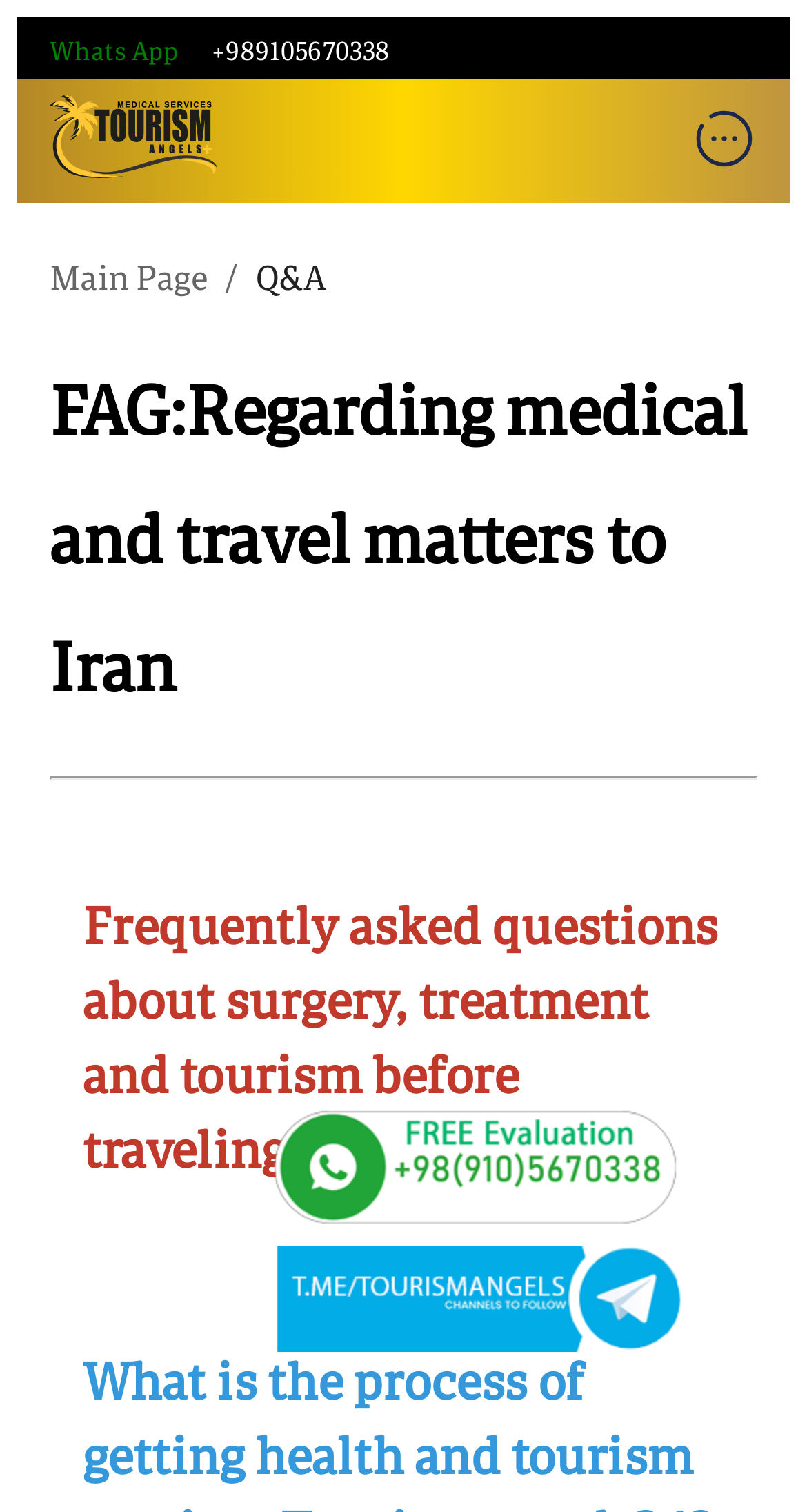What is the purpose of the breadcrumb navigation?
Please answer the question with a single word or phrase, referencing the image.

To navigate to the main page